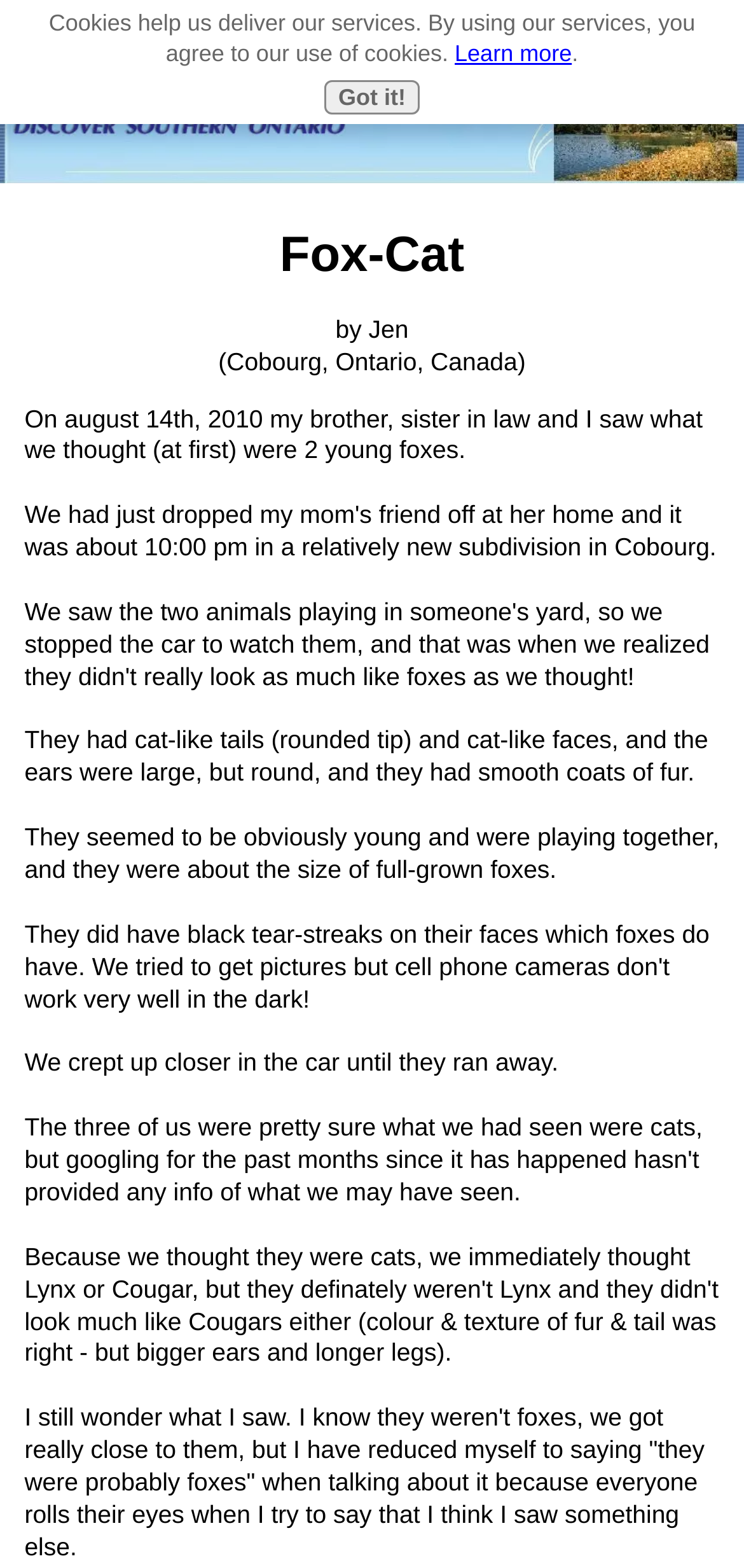Mark the bounding box of the element that matches the following description: "Navigation".

[0.505, 0.006, 0.98, 0.037]